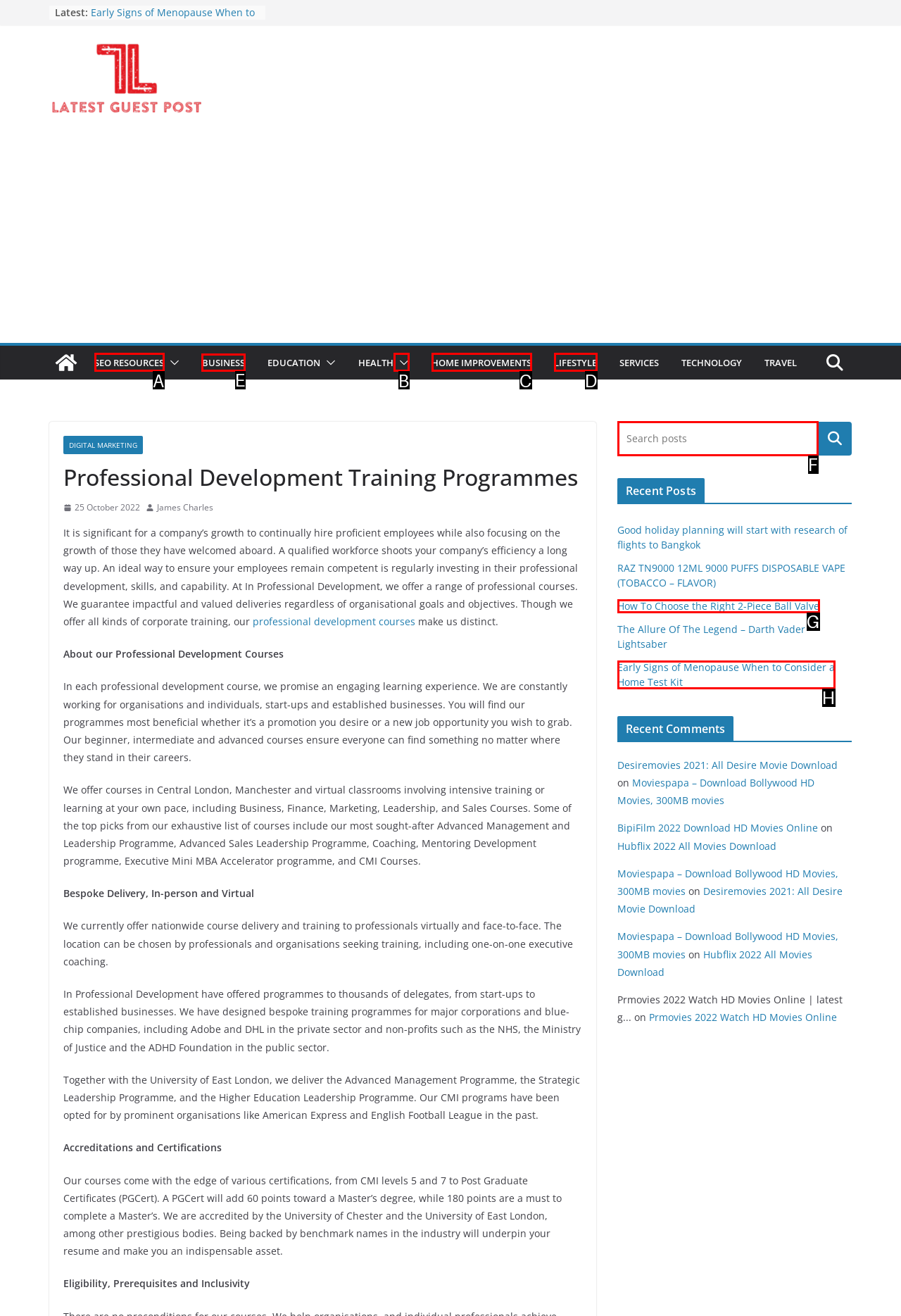Determine which HTML element I should select to execute the task: Click on the 'BUSINESS' link
Reply with the corresponding option's letter from the given choices directly.

E